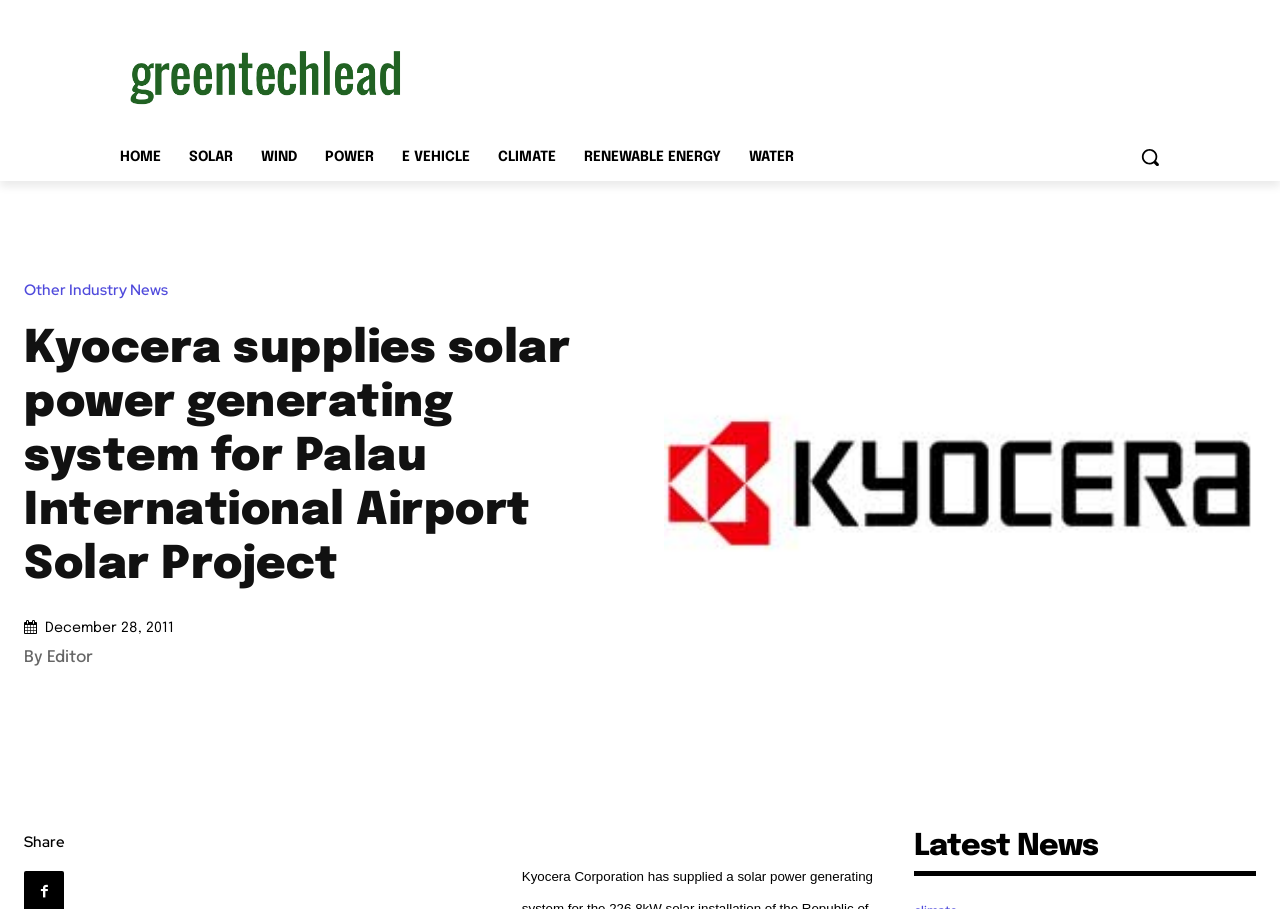What is the author of the news article?
Examine the webpage screenshot and provide an in-depth answer to the question.

I found the answer by looking at the static text element on the webpage, which mentions 'By Editor'.